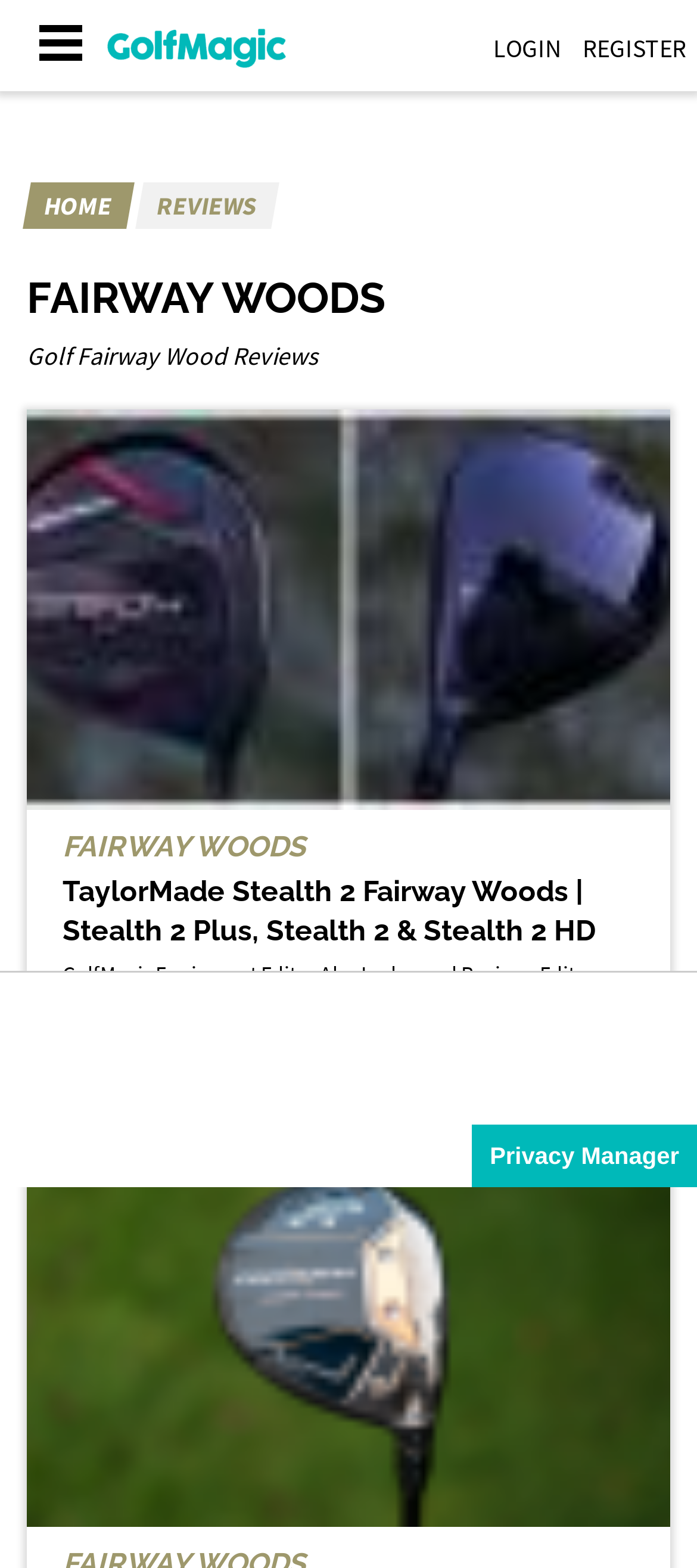Determine the bounding box coordinates of the element that should be clicked to execute the following command: "Click on the Golfmagic logo".

[0.154, 0.018, 0.41, 0.044]